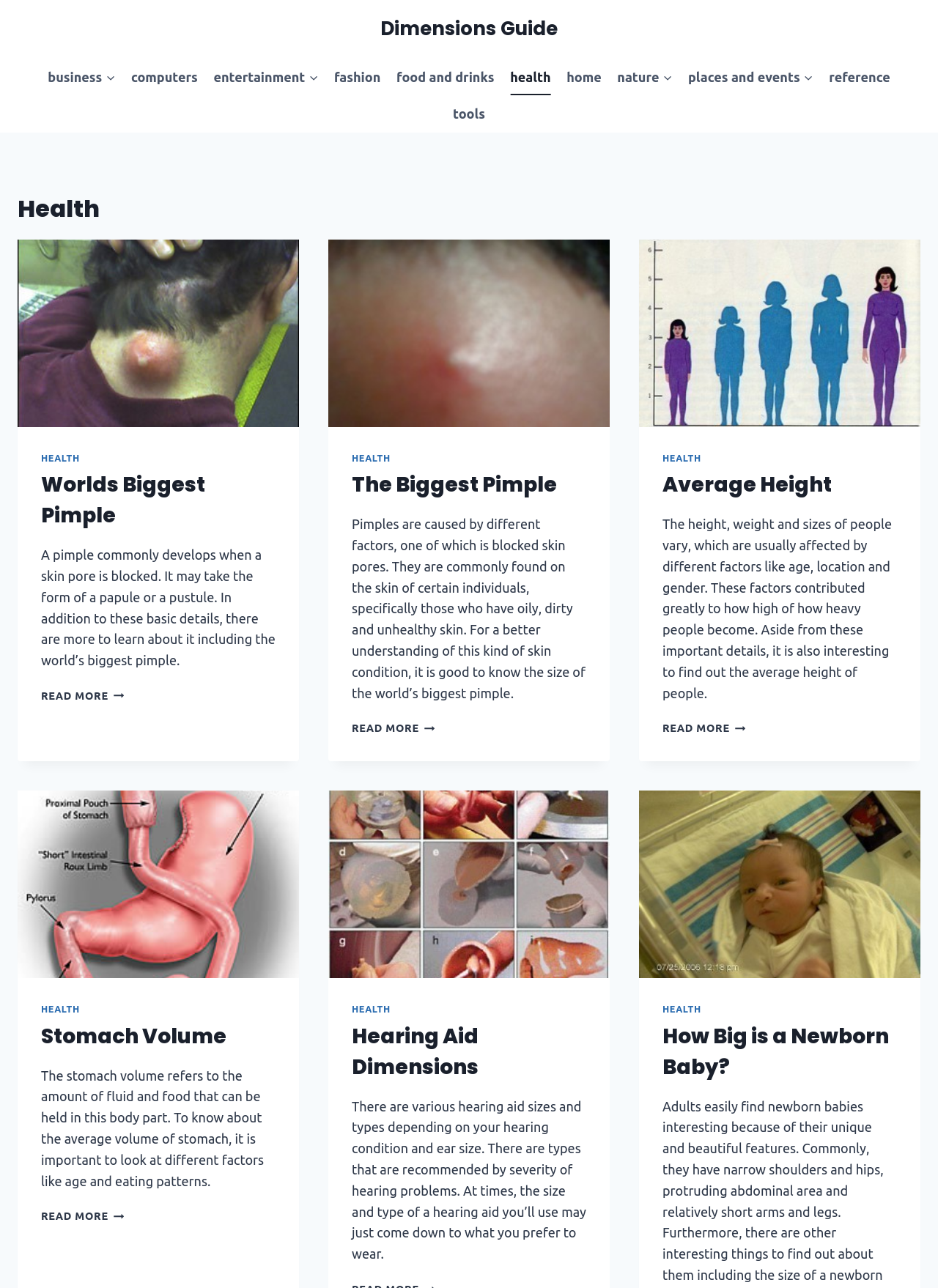Identify and provide the bounding box coordinates of the UI element described: "title="Acne Purifying Organic Mask"". The coordinates should be formatted as [left, top, right, bottom], with each number being a float between 0 and 1.

None